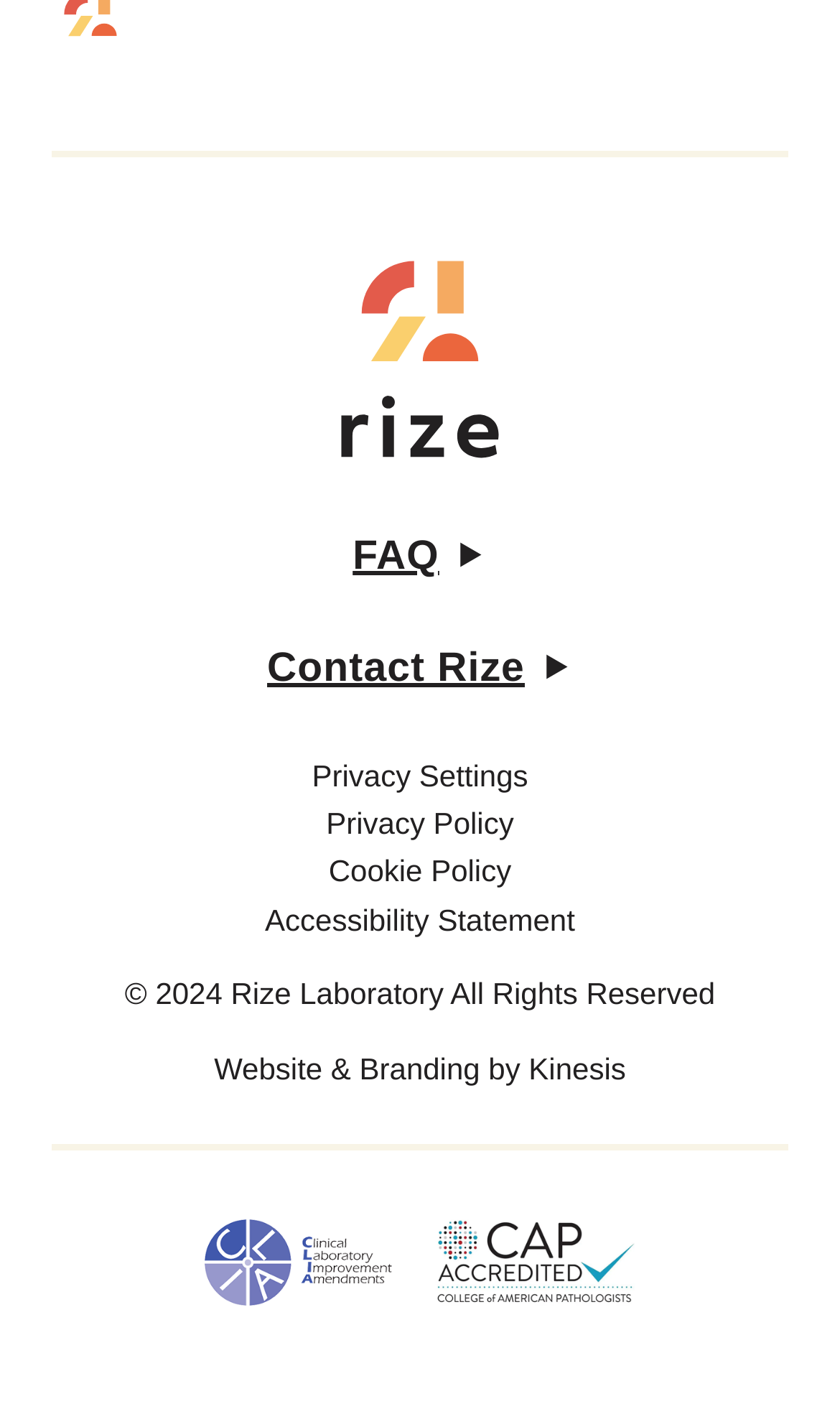What is the name of the company that did the website branding?
Using the image as a reference, answer the question with a short word or phrase.

Kinesis